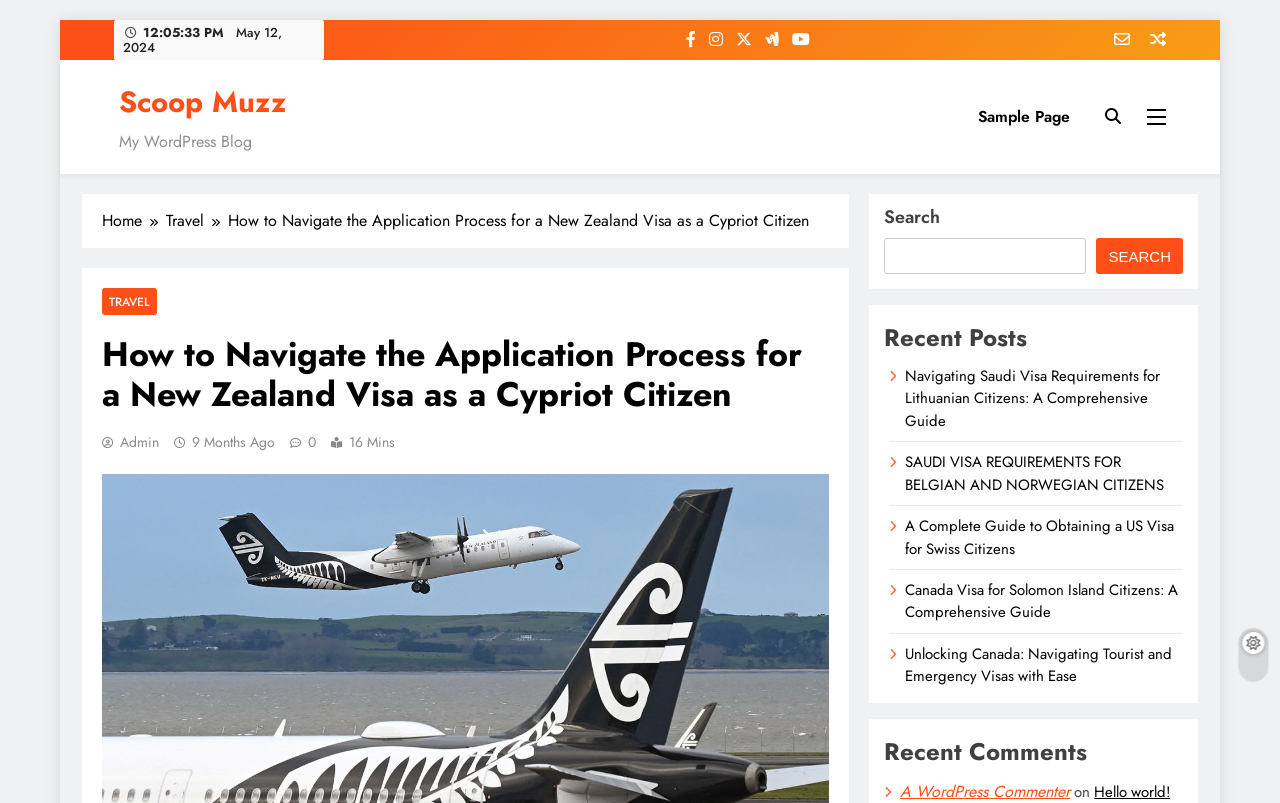Please locate the bounding box coordinates of the element that should be clicked to complete the given instruction: "Go to Sample Page".

[0.752, 0.112, 0.848, 0.179]